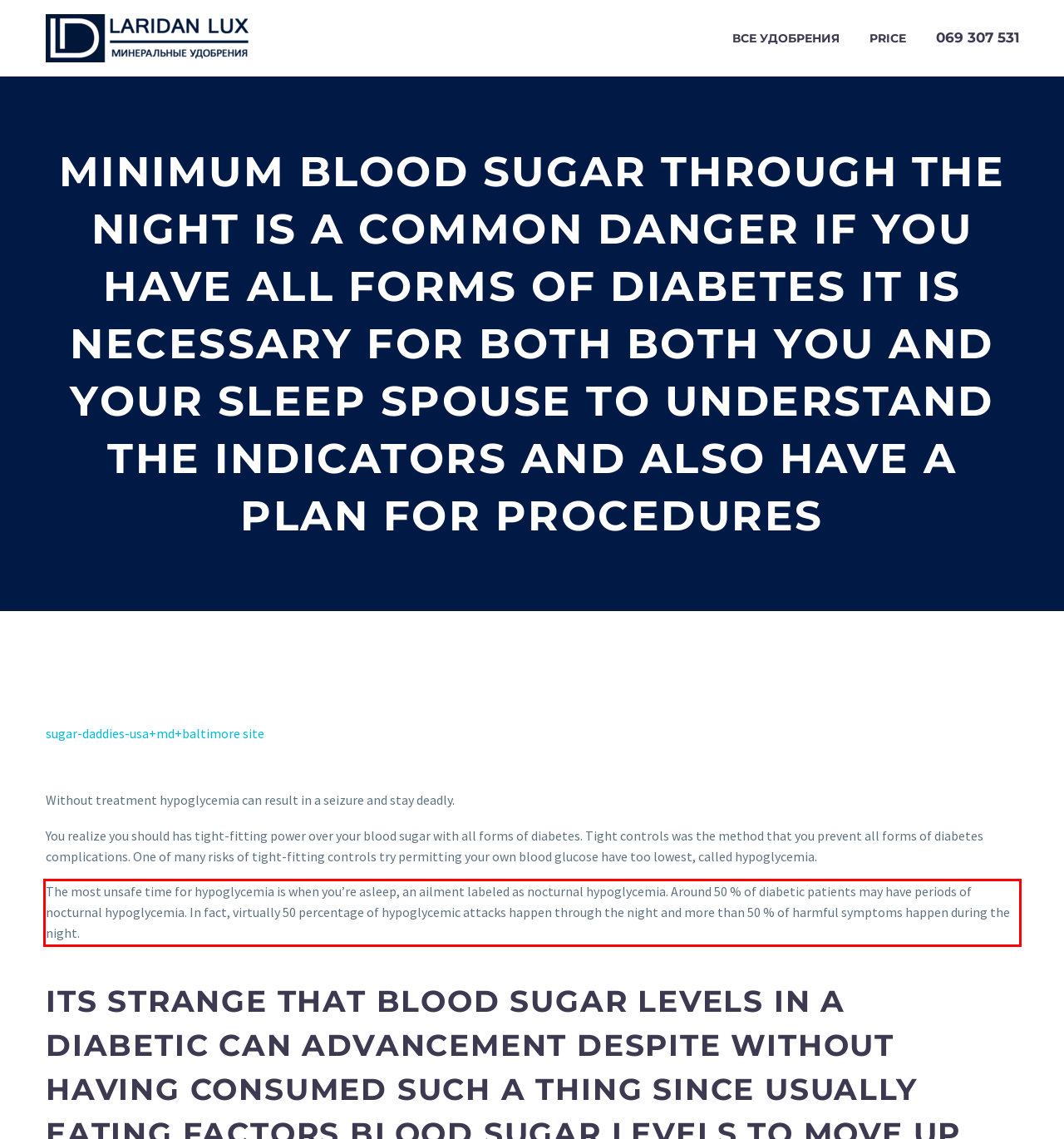Analyze the screenshot of the webpage and extract the text from the UI element that is inside the red bounding box.

The most unsafe time for hypoglycemia is when you’re asleep, an ailment labeled as nocturnal hypoglycemia. Around 50 % of diabetic patients may have periods of nocturnal hypoglycemia. In fact, virtually 50 percentage of hypoglycemic attacks happen through the night and more than 50 % of harmful symptoms happen during the night.